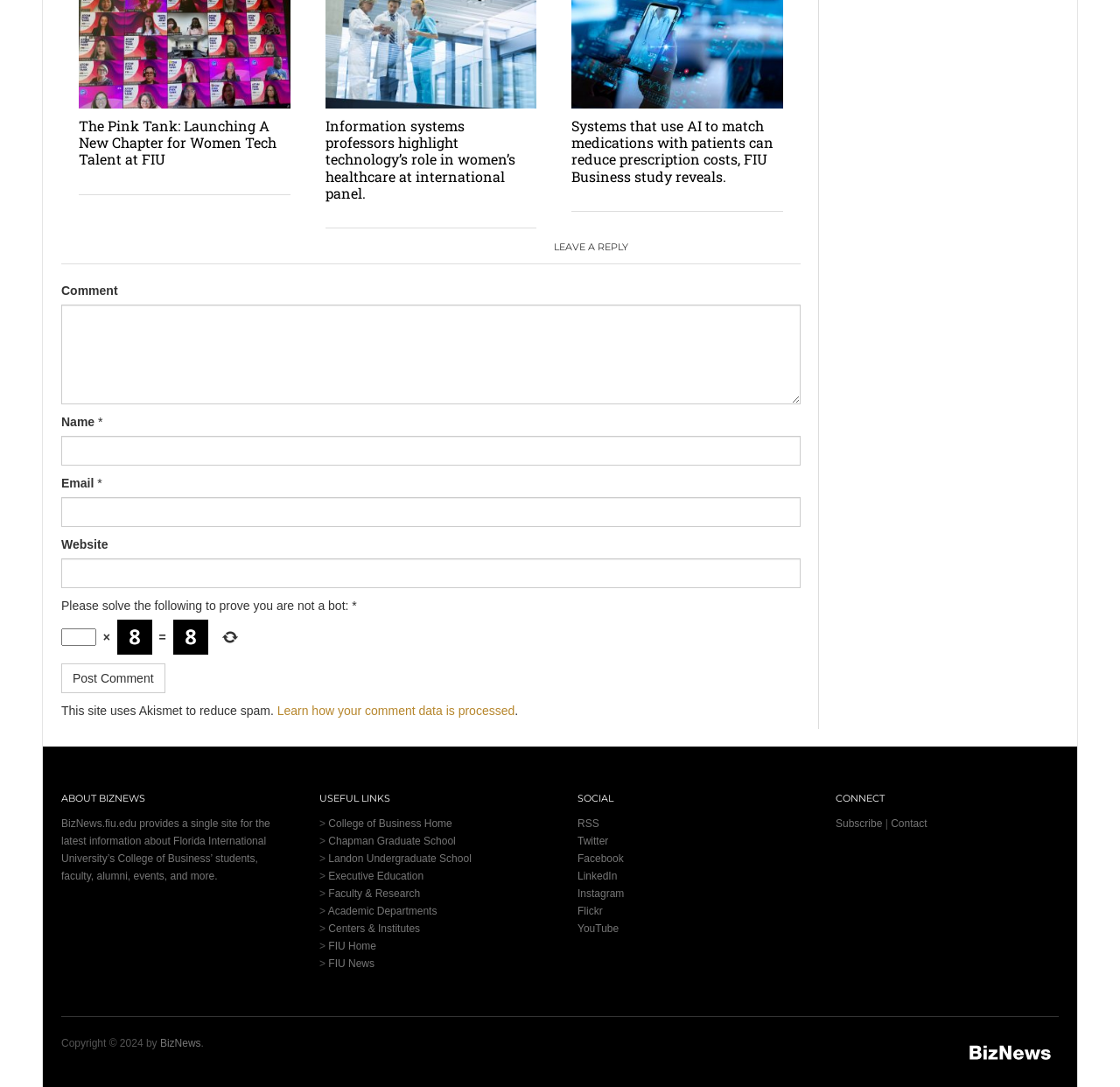What is the topic of the article with the heading 'Systems that use AI to match medications with patients can reduce prescription costs, FIU Business study reveals.'?
Based on the image, answer the question with as much detail as possible.

I determined this by reading the heading and understanding that it is discussing the use of artificial intelligence in healthcare, specifically in reducing prescription costs.